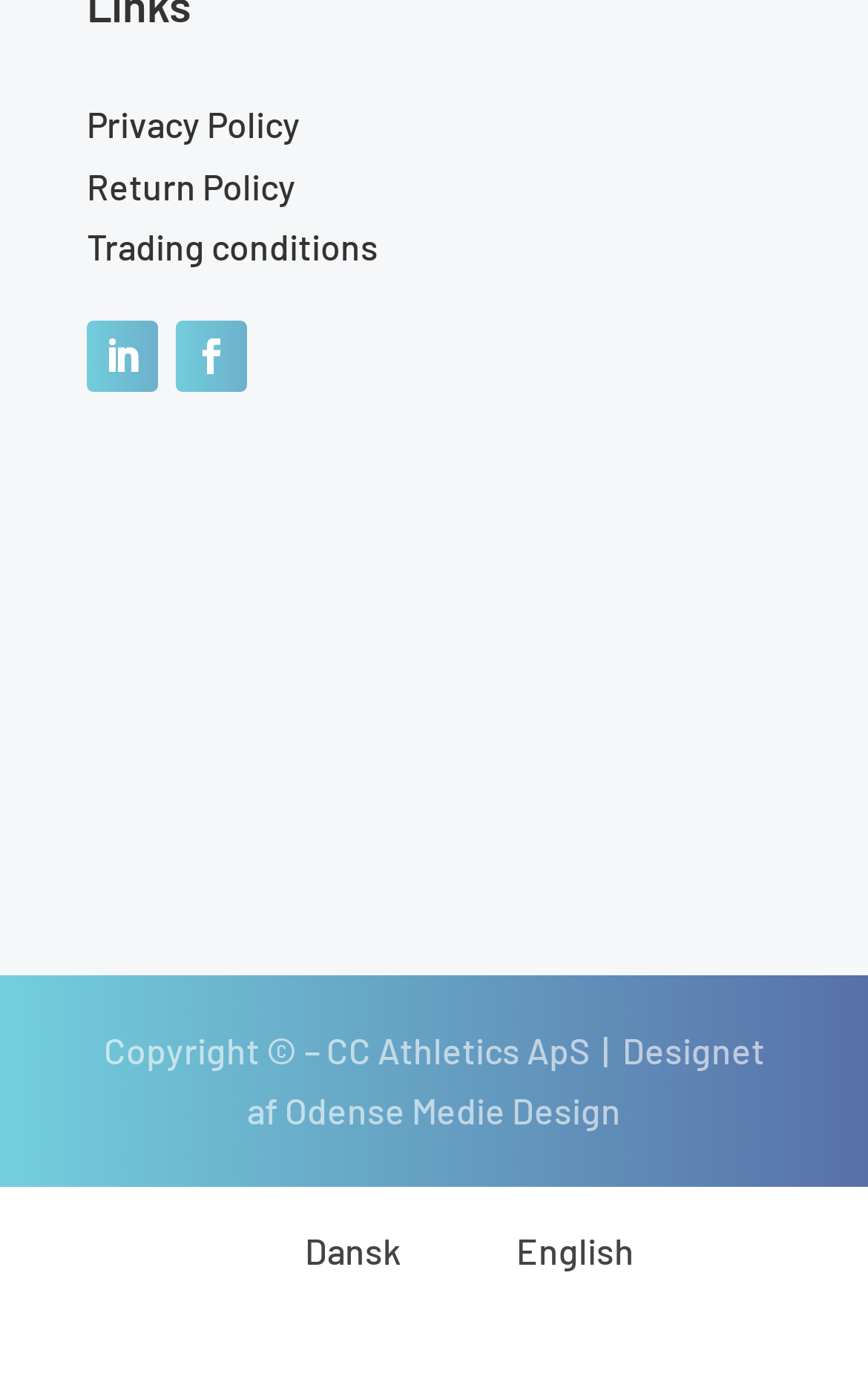Give a one-word or phrase response to the following question: What language options are available?

Dansk, English